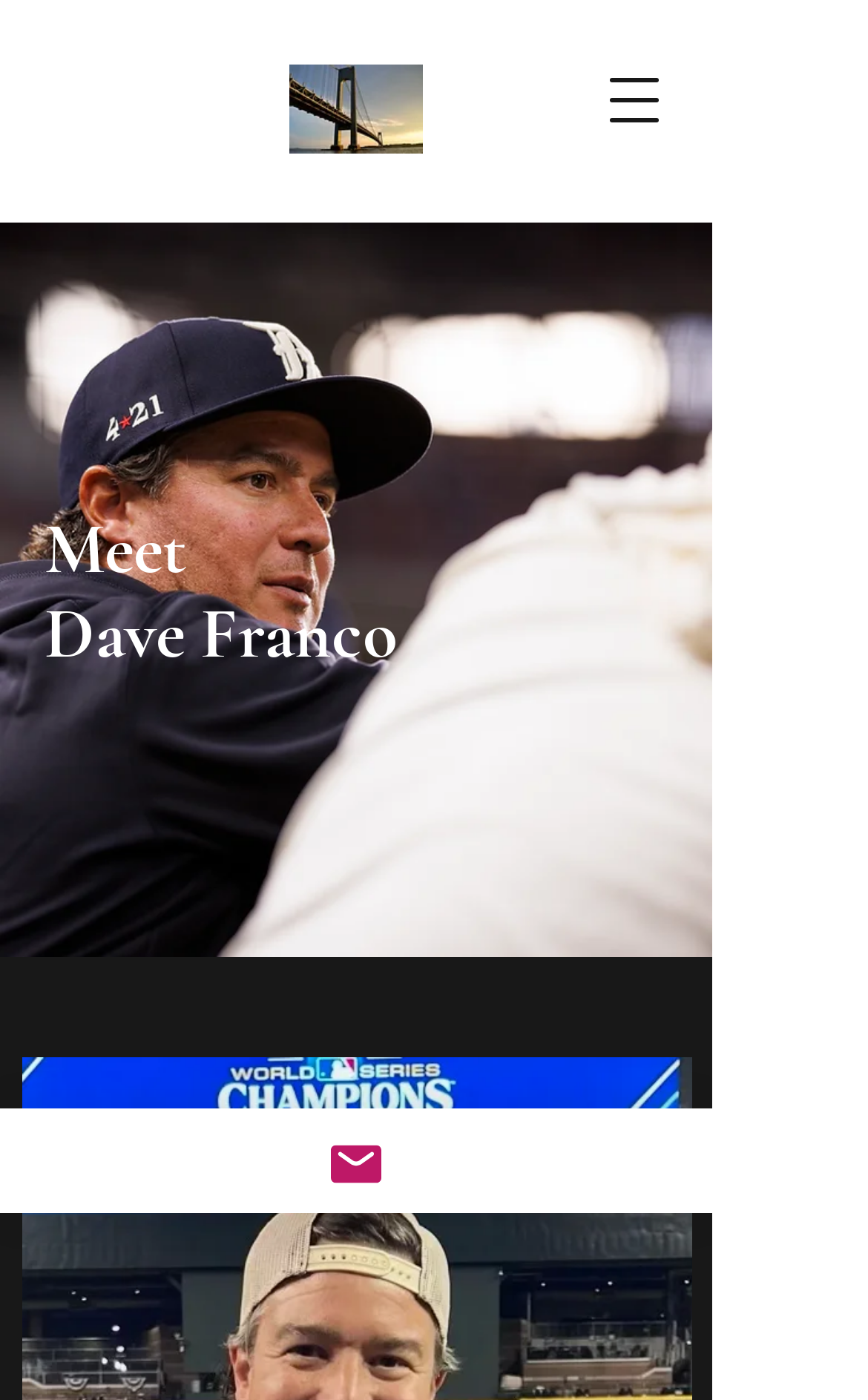What is the file name of the image?
Answer the question in a detailed and comprehensive manner.

The image element with the file name '20230422_OAK_TEX_BL5_9776.jpg' is located at coordinates [0.0, 0.159, 0.821, 0.684], indicating that it is a prominent visual element on the page. The file name suggests that it is a specific image file, possibly related to the content of the page.